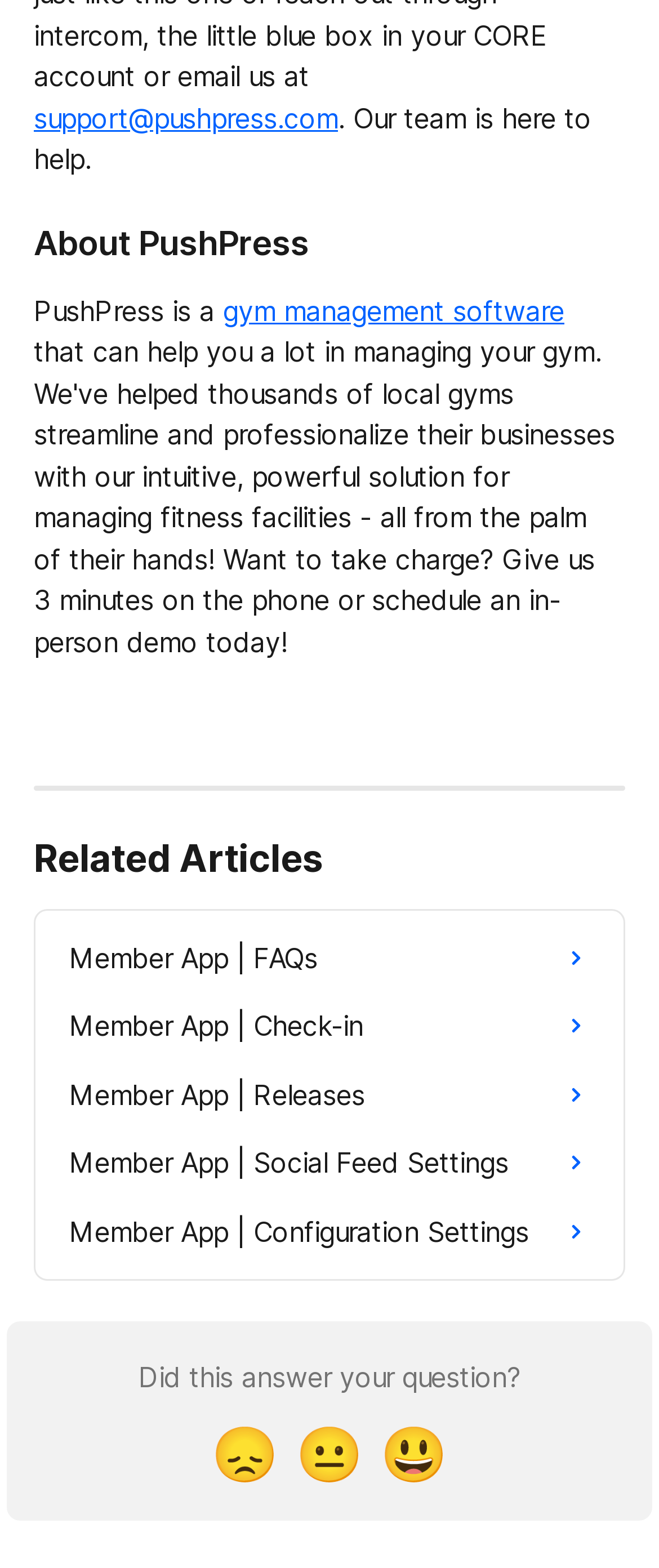Highlight the bounding box coordinates of the element that should be clicked to carry out the following instruction: "express smiley reaction". The coordinates must be given as four float numbers ranging from 0 to 1, i.e., [left, top, right, bottom].

[0.564, 0.897, 0.692, 0.957]